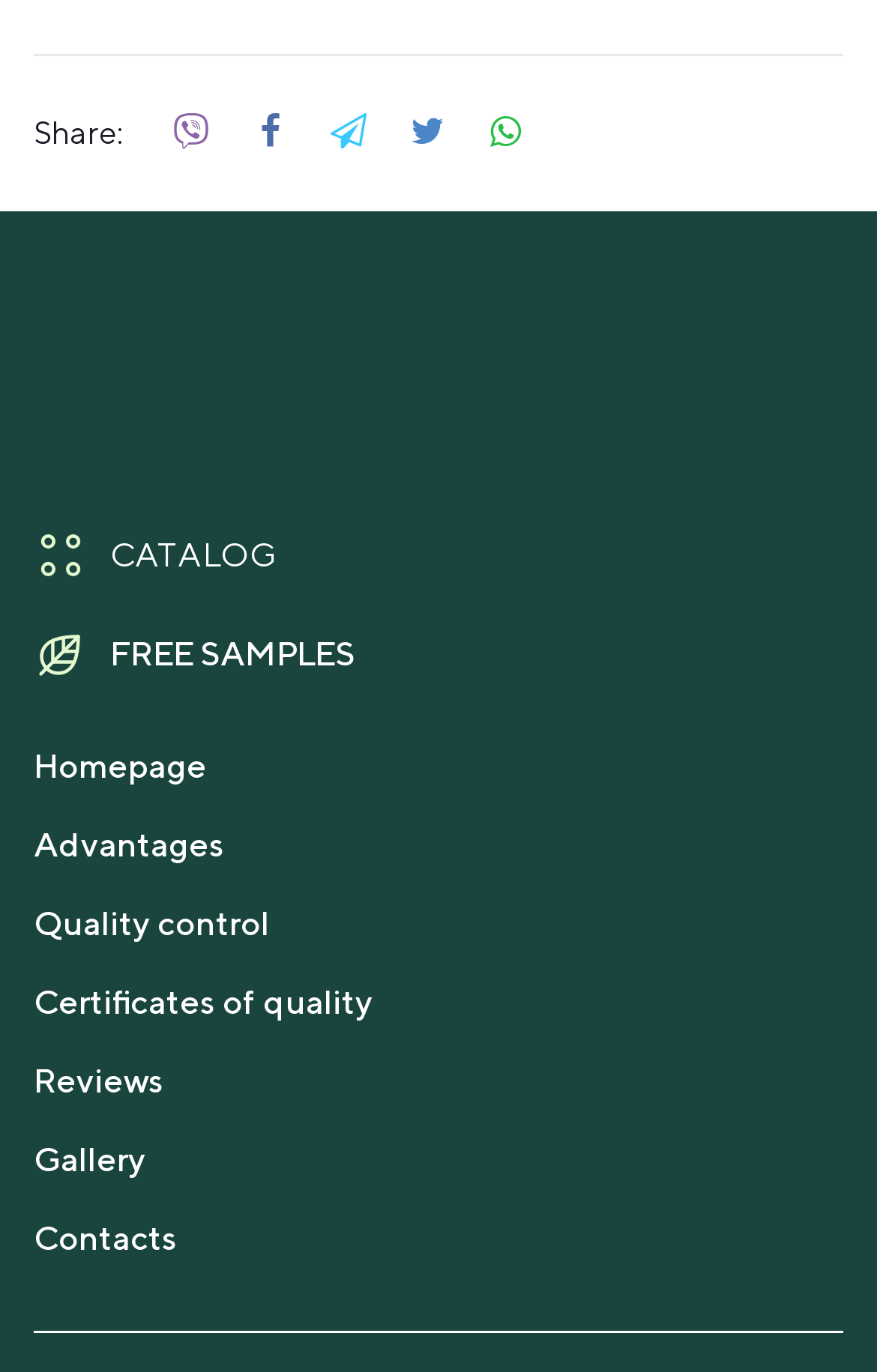What is the second menu item? From the image, respond with a single word or brief phrase.

FREE SAMPLES